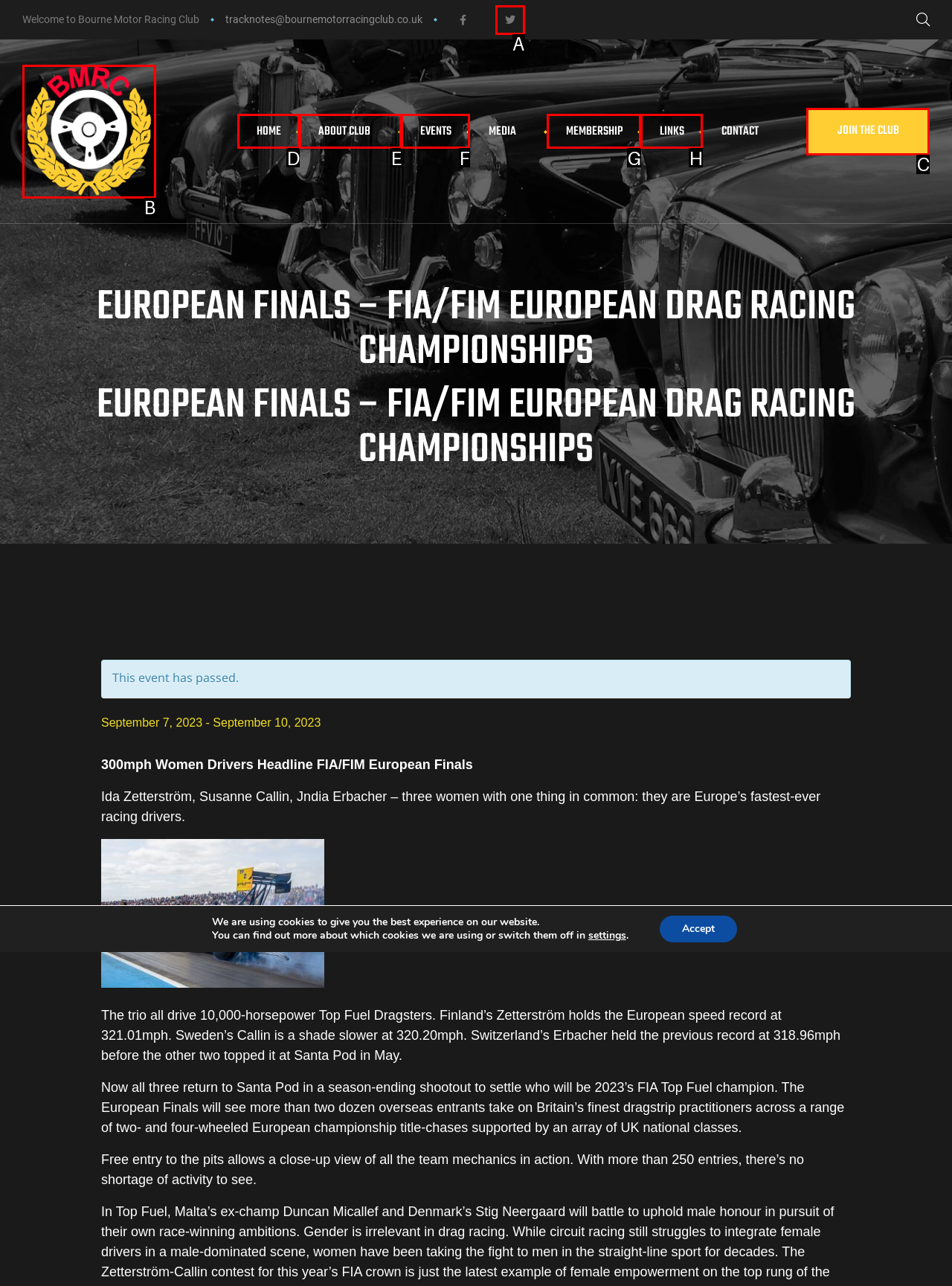Match the description: join the club to the correct HTML element. Provide the letter of your choice from the given options.

C